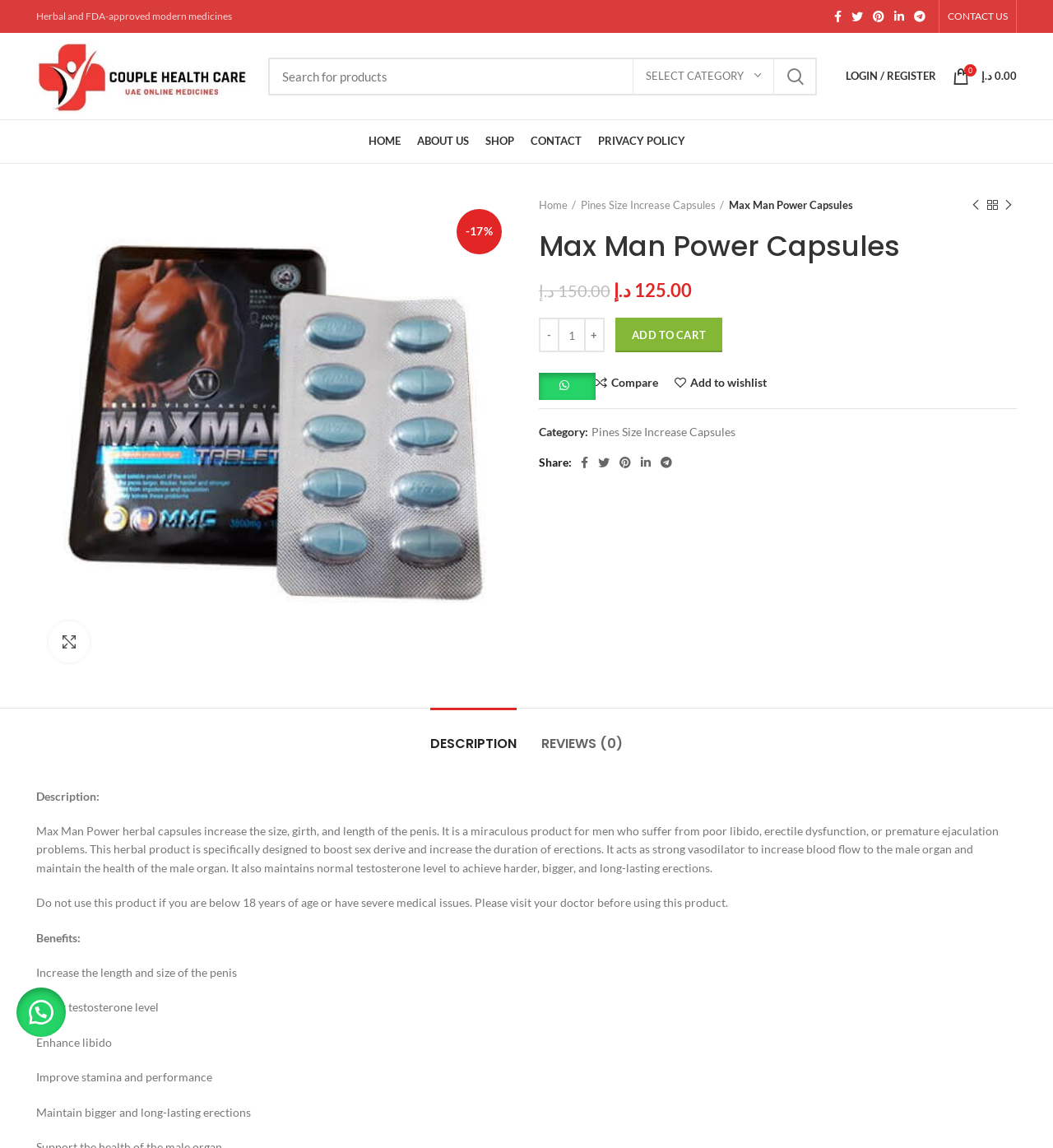What is the category of the product?
Look at the image and provide a short answer using one word or a phrase.

Pines Size Increase Capsules